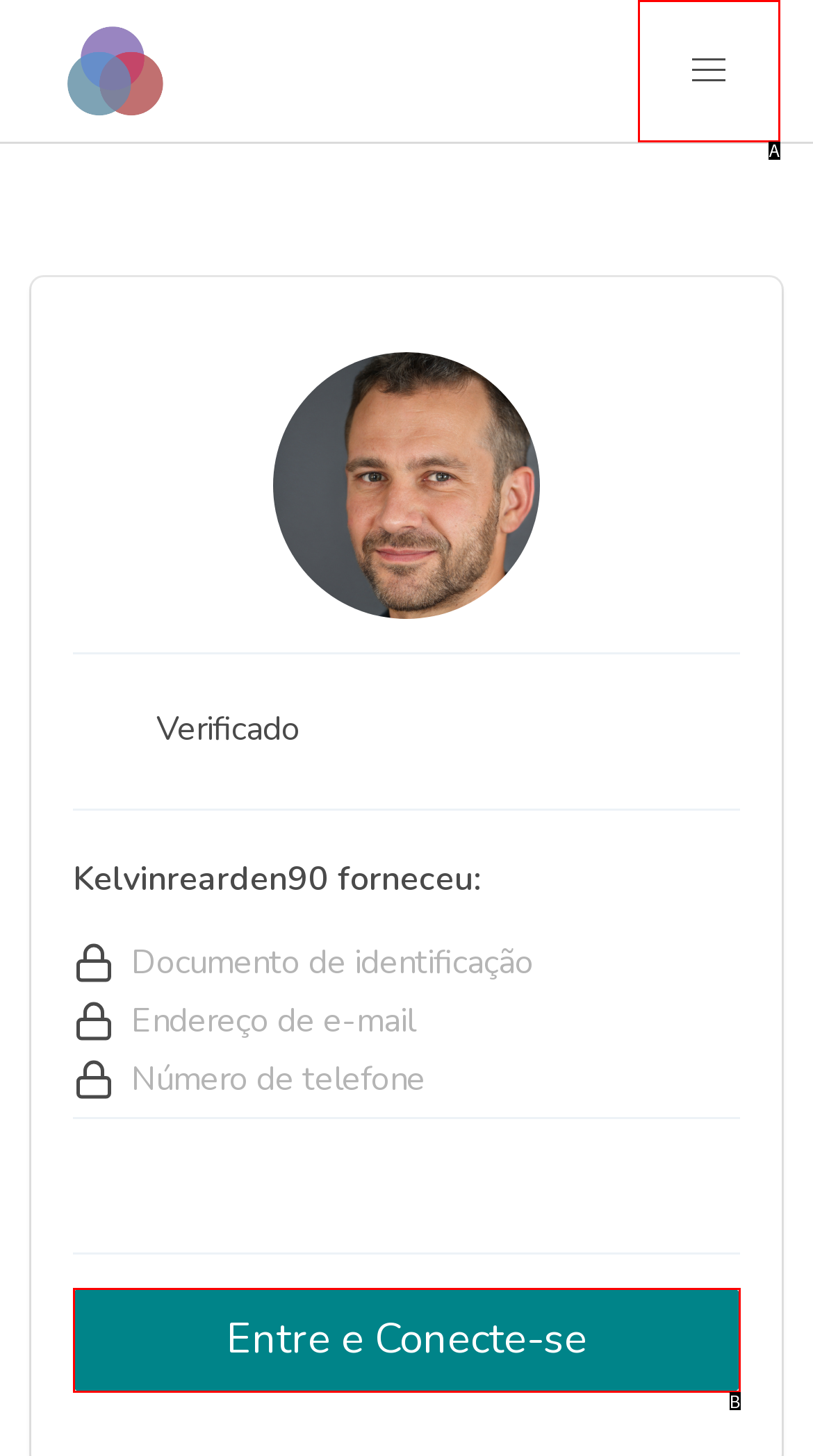Which lettered UI element aligns with this description: aria-label="menu"
Provide your answer using the letter from the available choices.

A